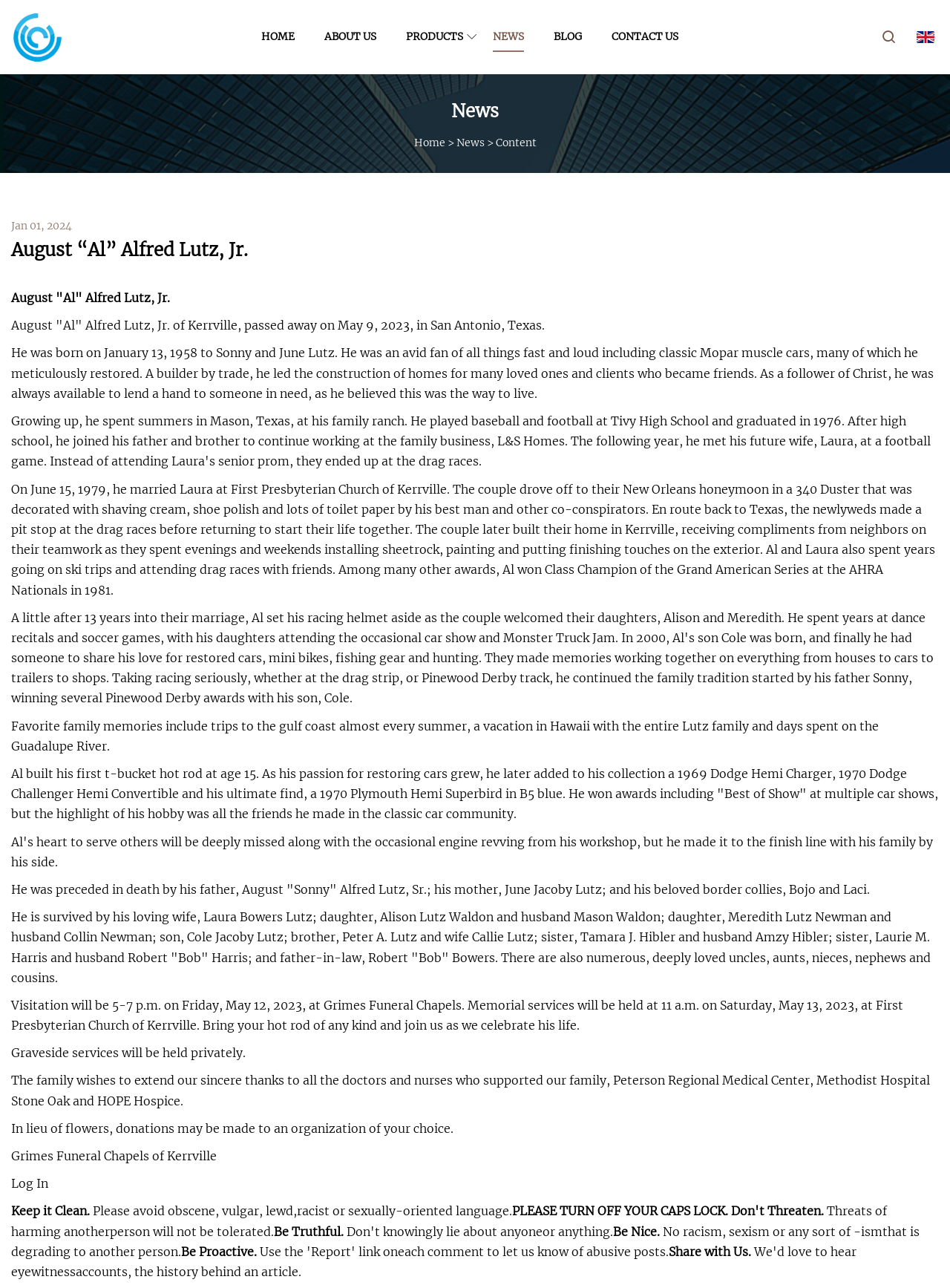Provide the bounding box coordinates of the area you need to click to execute the following instruction: "Go to Mission".

None